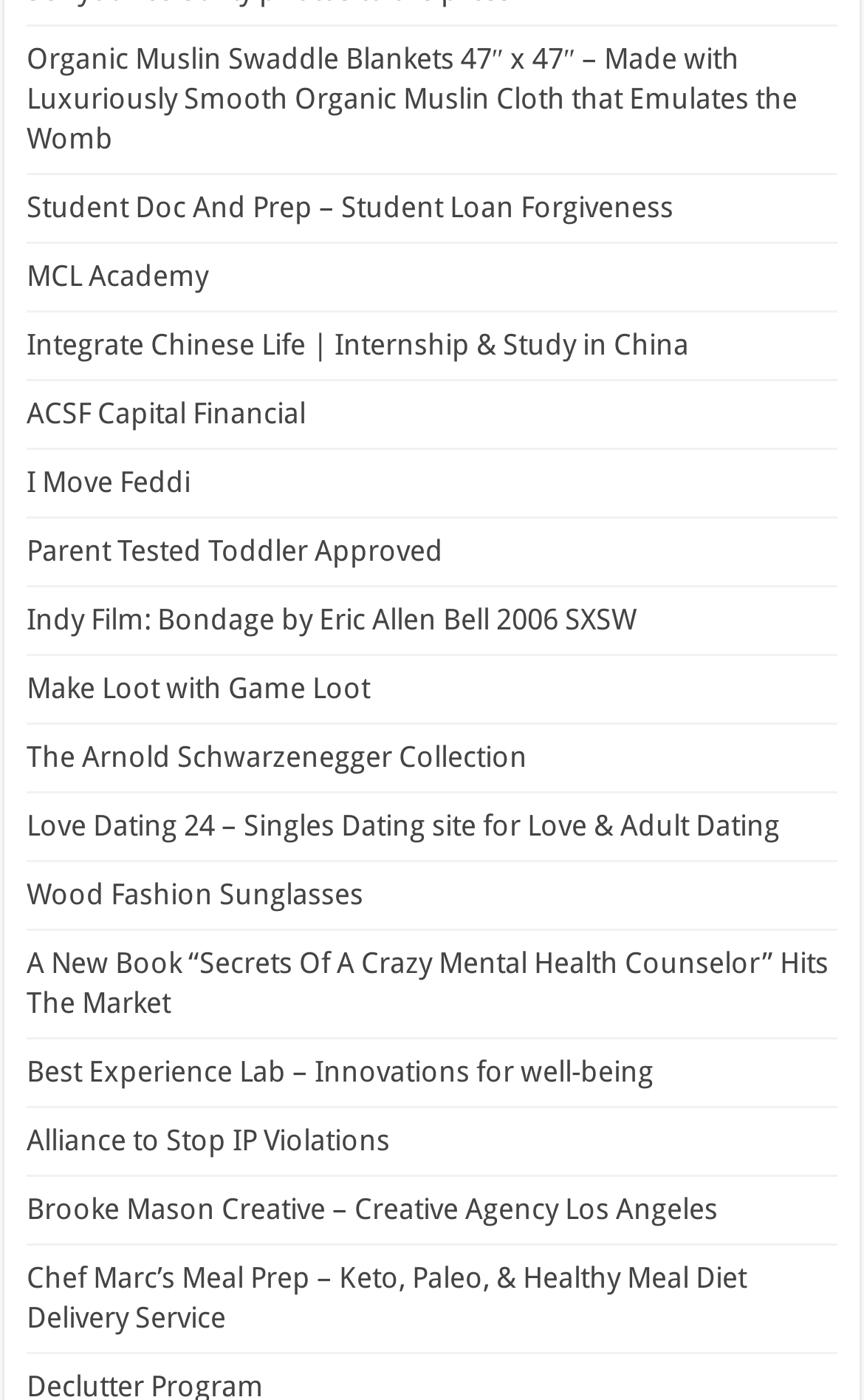Kindly respond to the following question with a single word or a brief phrase: 
What is the common theme among the links on this webpage?

Various products and services